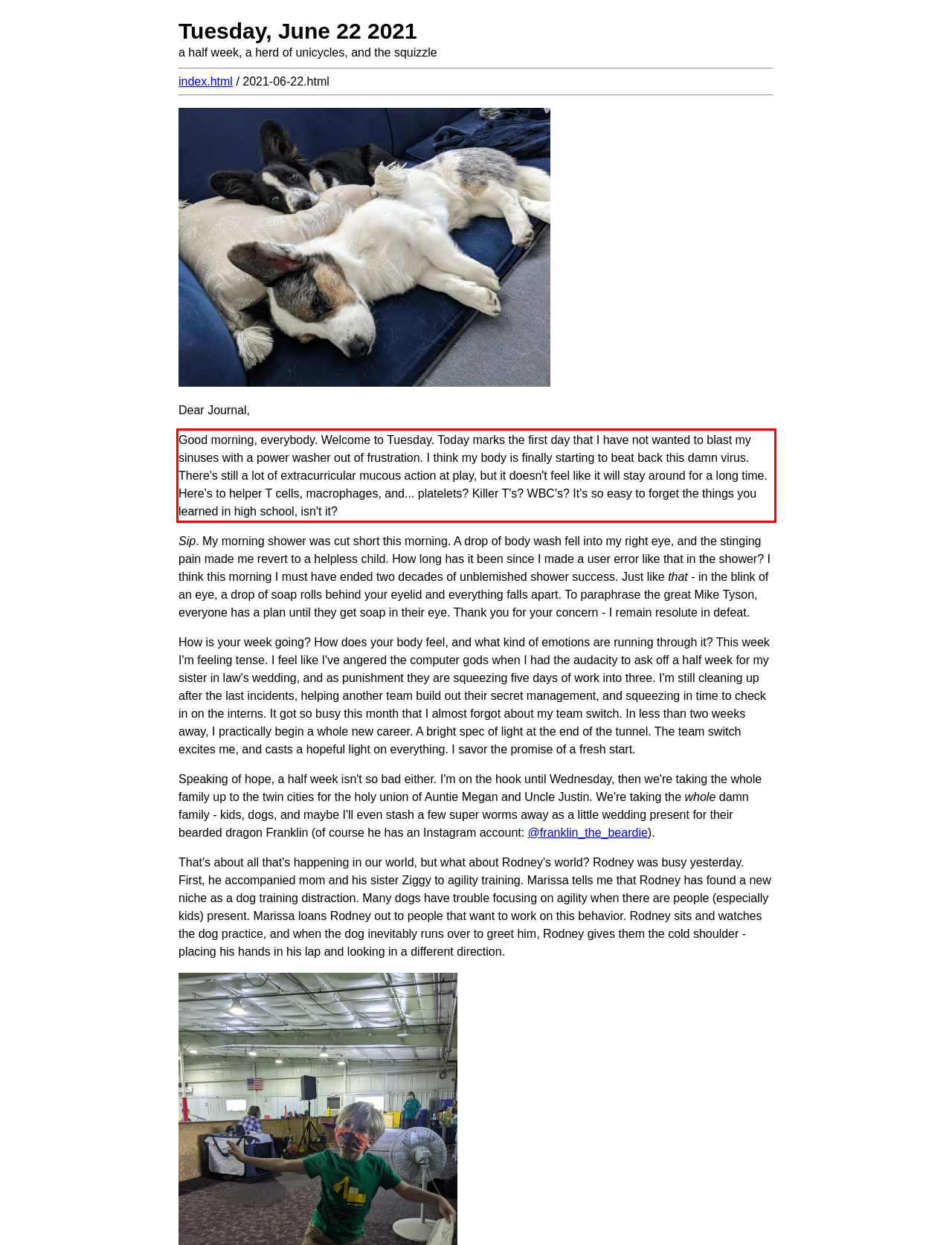You are provided with a screenshot of a webpage that includes a red bounding box. Extract and generate the text content found within the red bounding box.

Good morning, everybody. Welcome to Tuesday. Today marks the first day that I have not wanted to blast my sinuses with a power washer out of frustration. I think my body is finally starting to beat back this damn virus. There's still a lot of extracurricular mucous action at play, but it doesn't feel like it will stay around for a long time. Here's to helper T cells, macrophages, and... platelets? Killer T's? WBC's? It's so easy to forget the things you learned in high school, isn't it?